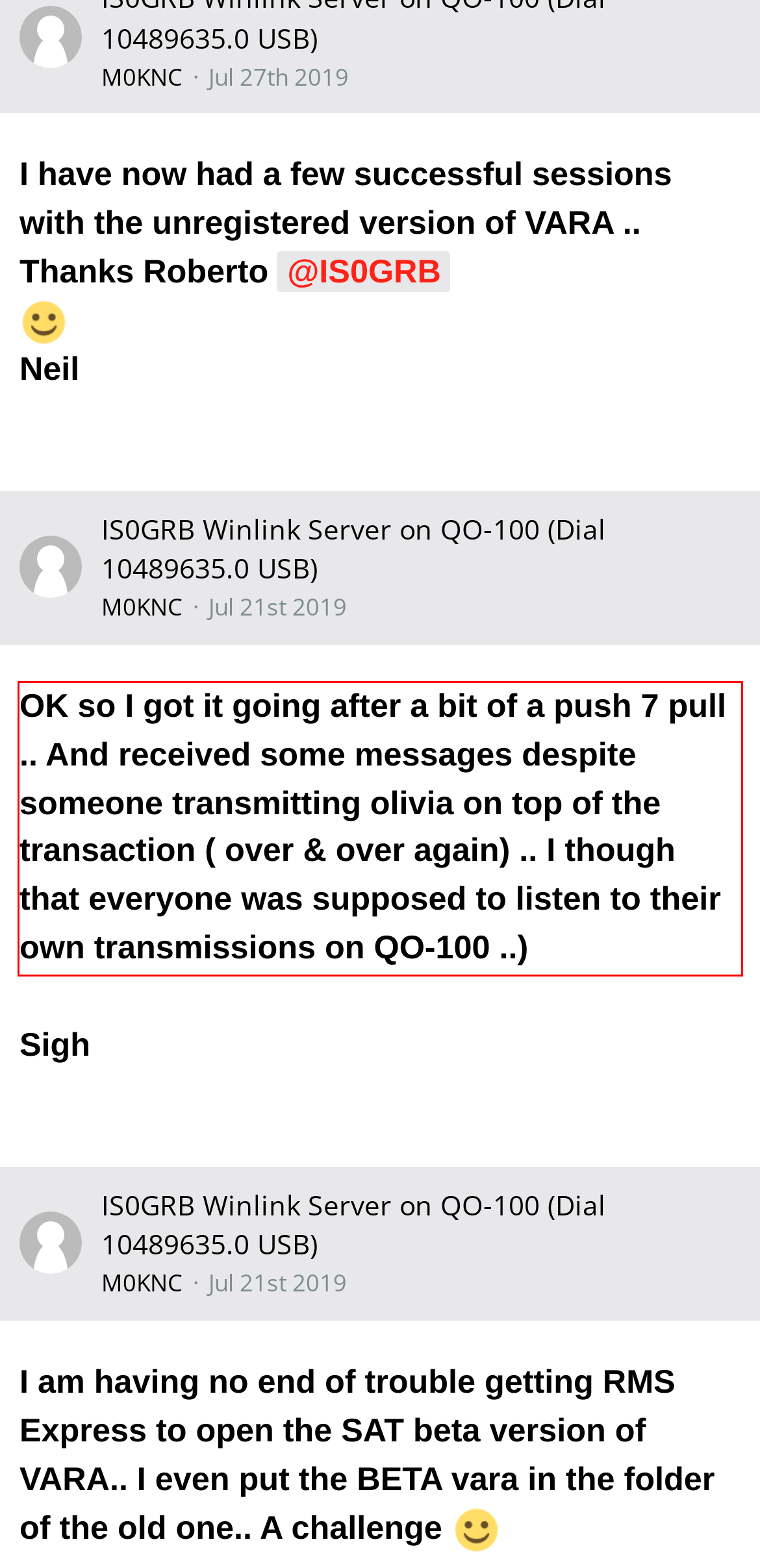Review the screenshot of the webpage and recognize the text inside the red rectangle bounding box. Provide the extracted text content.

OK so I got it going after a bit of a push 7 pull .. And received some messages despite someone transmitting olivia on top of the transaction ( over & over again) .. I though that everyone was supposed to listen to their own transmissions on QO-100 ..)